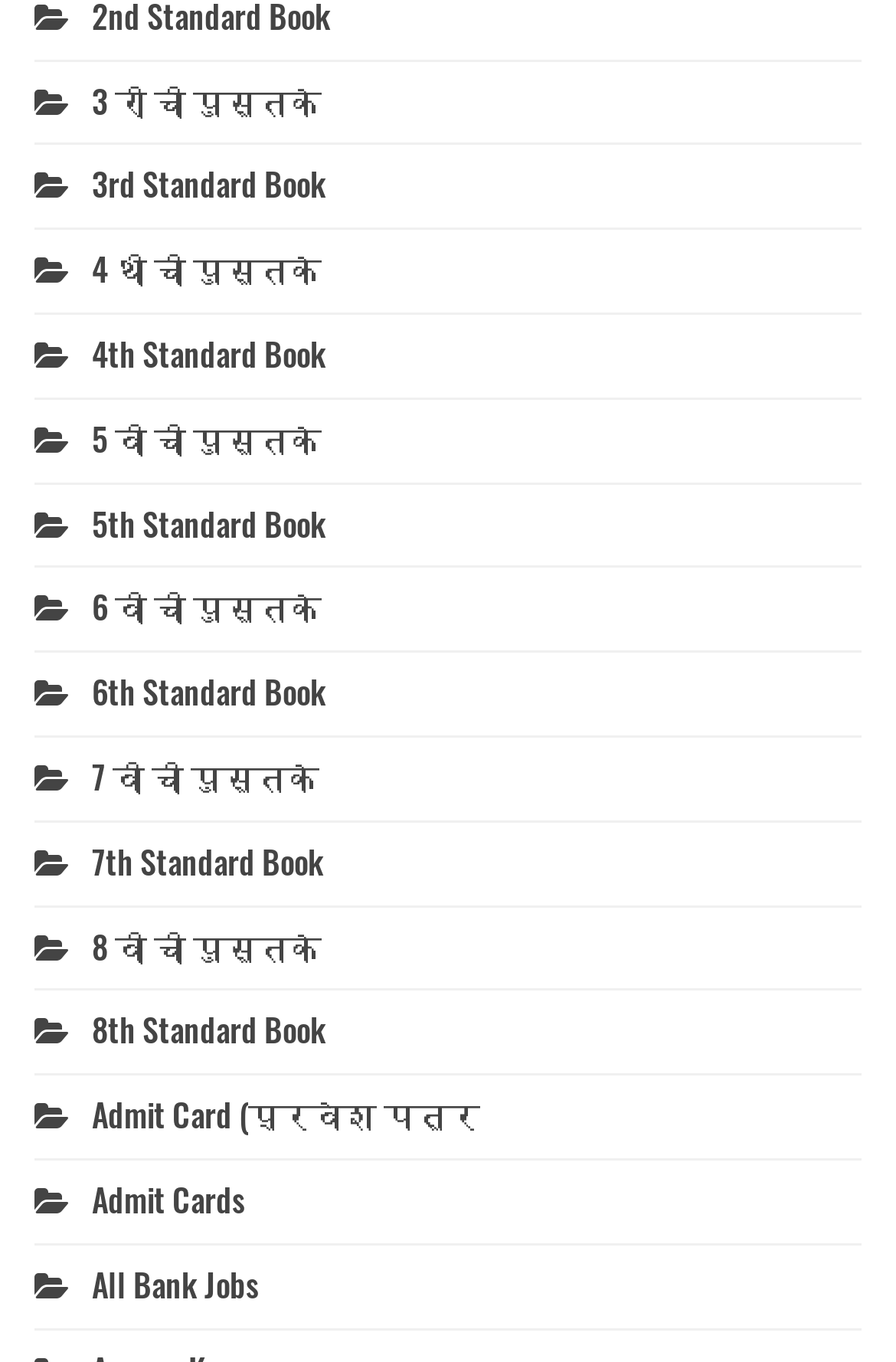What is the first book standard listed?
Using the image provided, answer with just one word or phrase.

3rd Standard